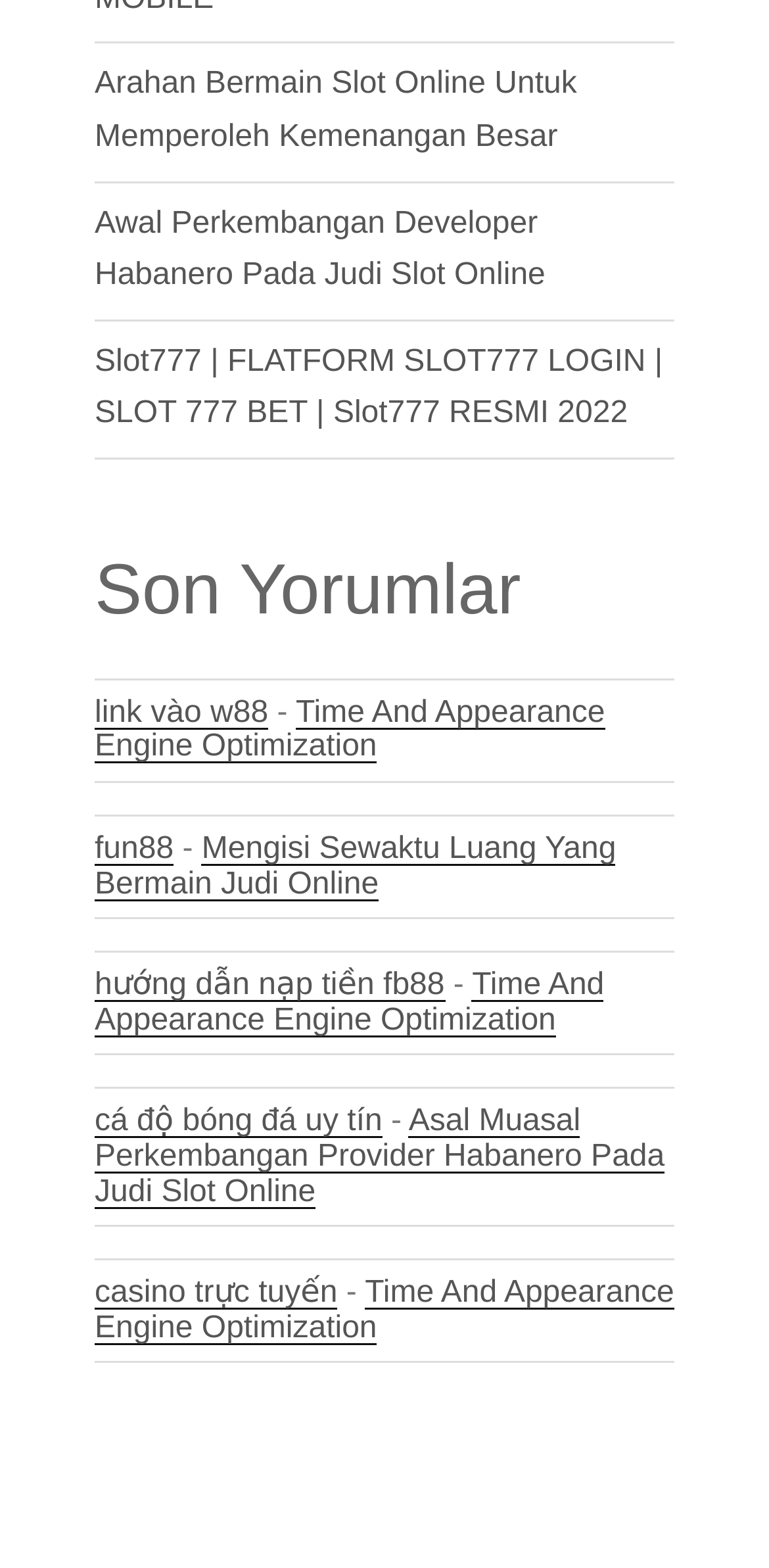Locate the bounding box coordinates of the clickable element to fulfill the following instruction: "Visit the link vào w88 website". Provide the coordinates as four float numbers between 0 and 1 in the format [left, top, right, bottom].

[0.123, 0.444, 0.349, 0.465]